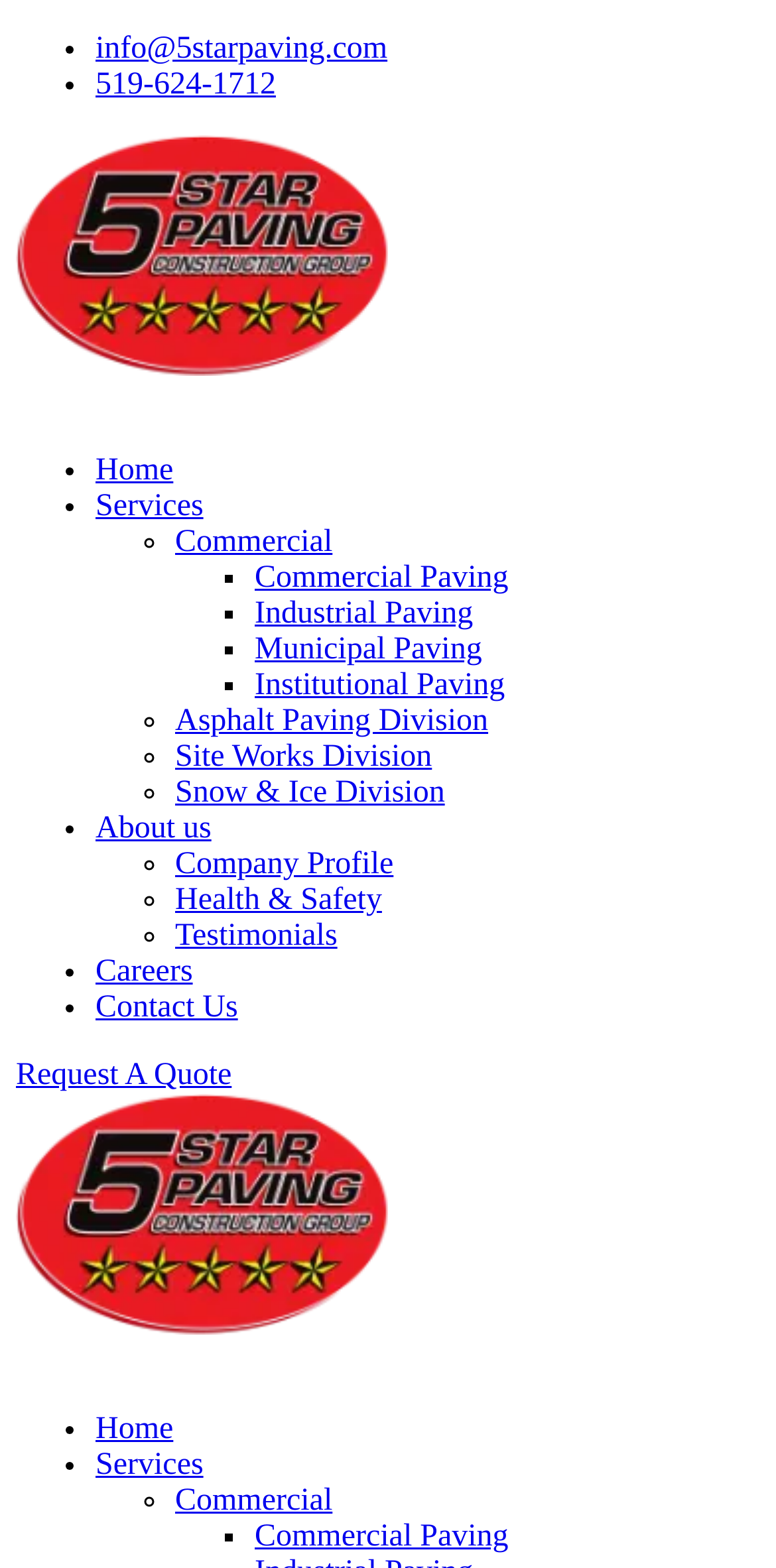Give a one-word or short-phrase answer to the following question: 
How many main menu items are there?

5